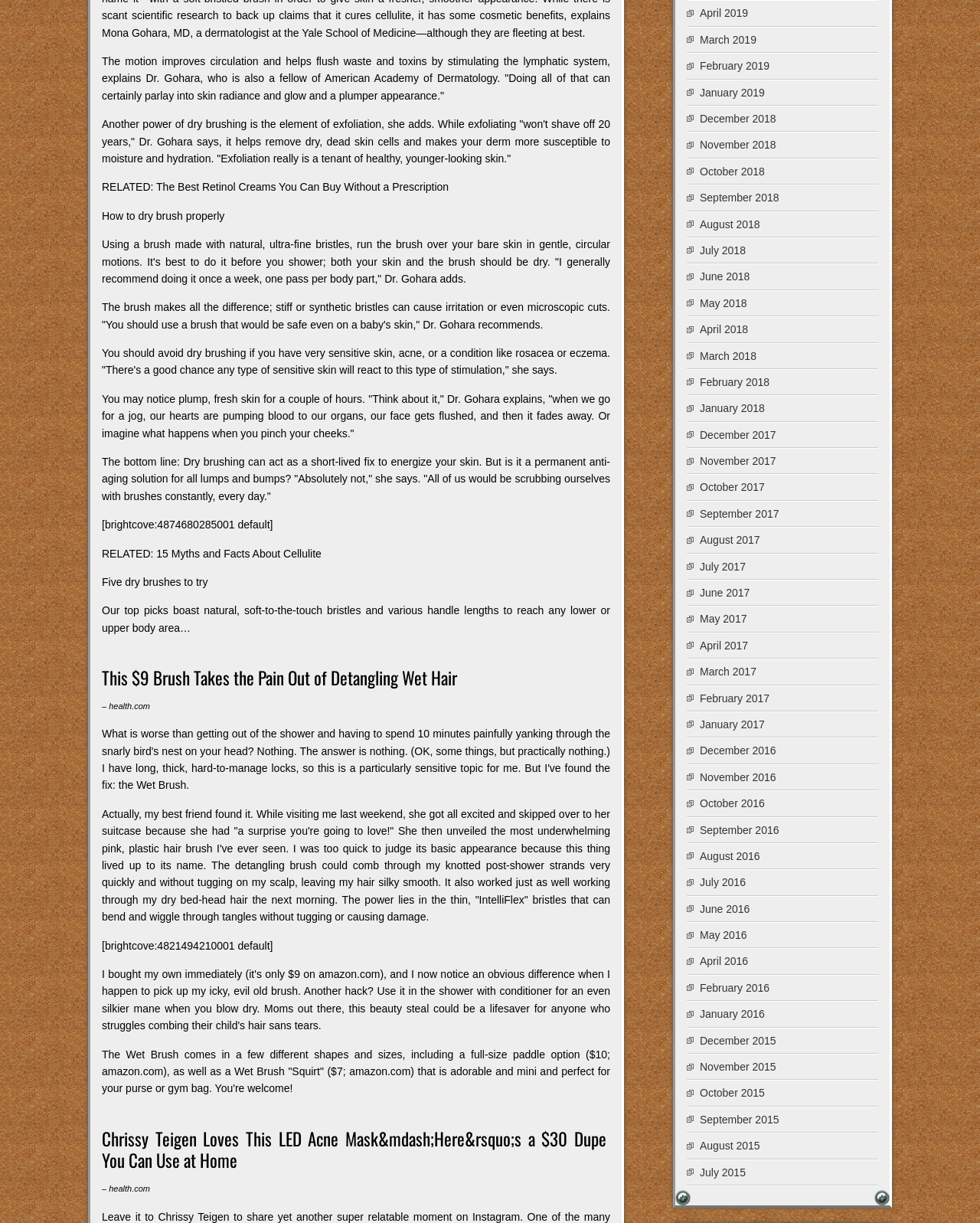Locate the bounding box coordinates of the clickable region necessary to complete the following instruction: "Read the article about dry brushing". Provide the coordinates in the format of four float numbers between 0 and 1, i.e., [left, top, right, bottom].

[0.104, 0.045, 0.623, 0.083]